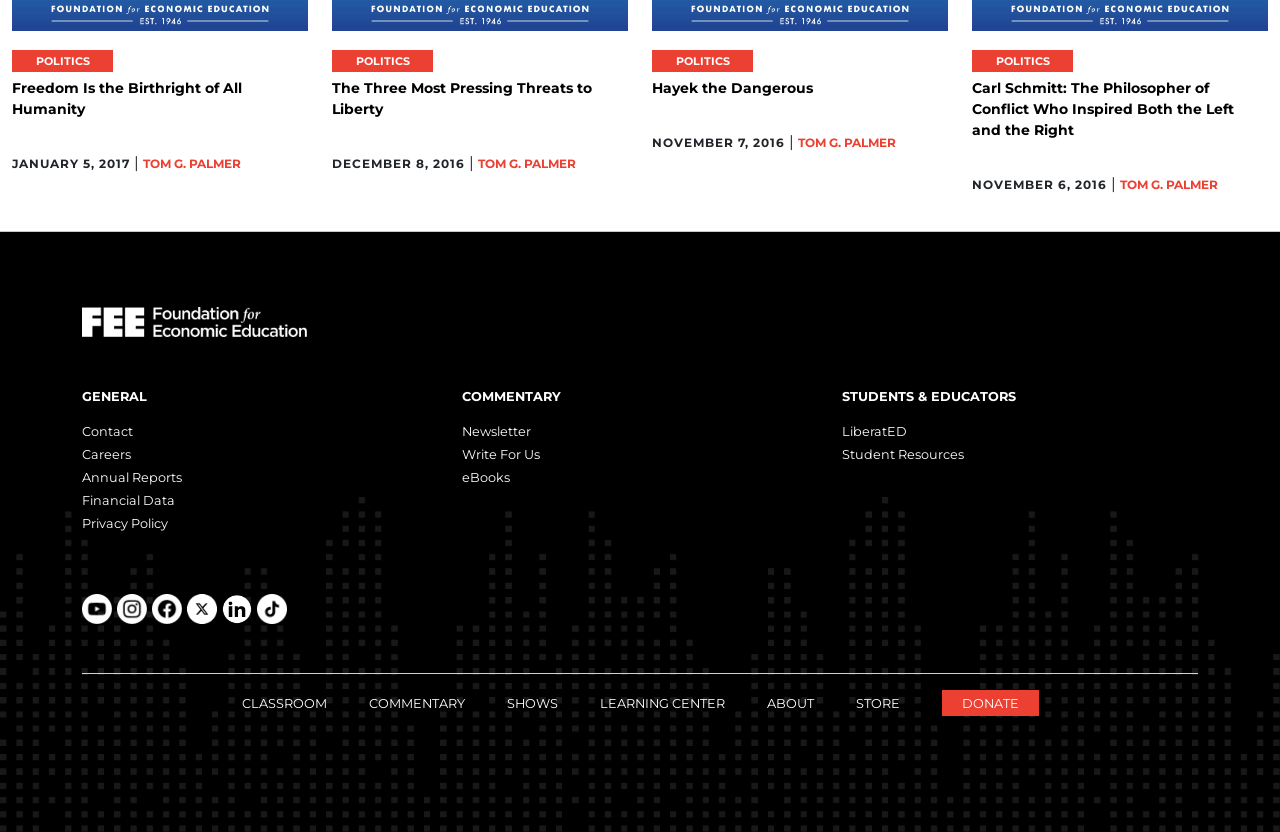From the element description: "Hayek the Dangerous", extract the bounding box coordinates of the UI element. The coordinates should be expressed as four float numbers between 0 and 1, in the order [left, top, right, bottom].

[0.509, 0.096, 0.635, 0.117]